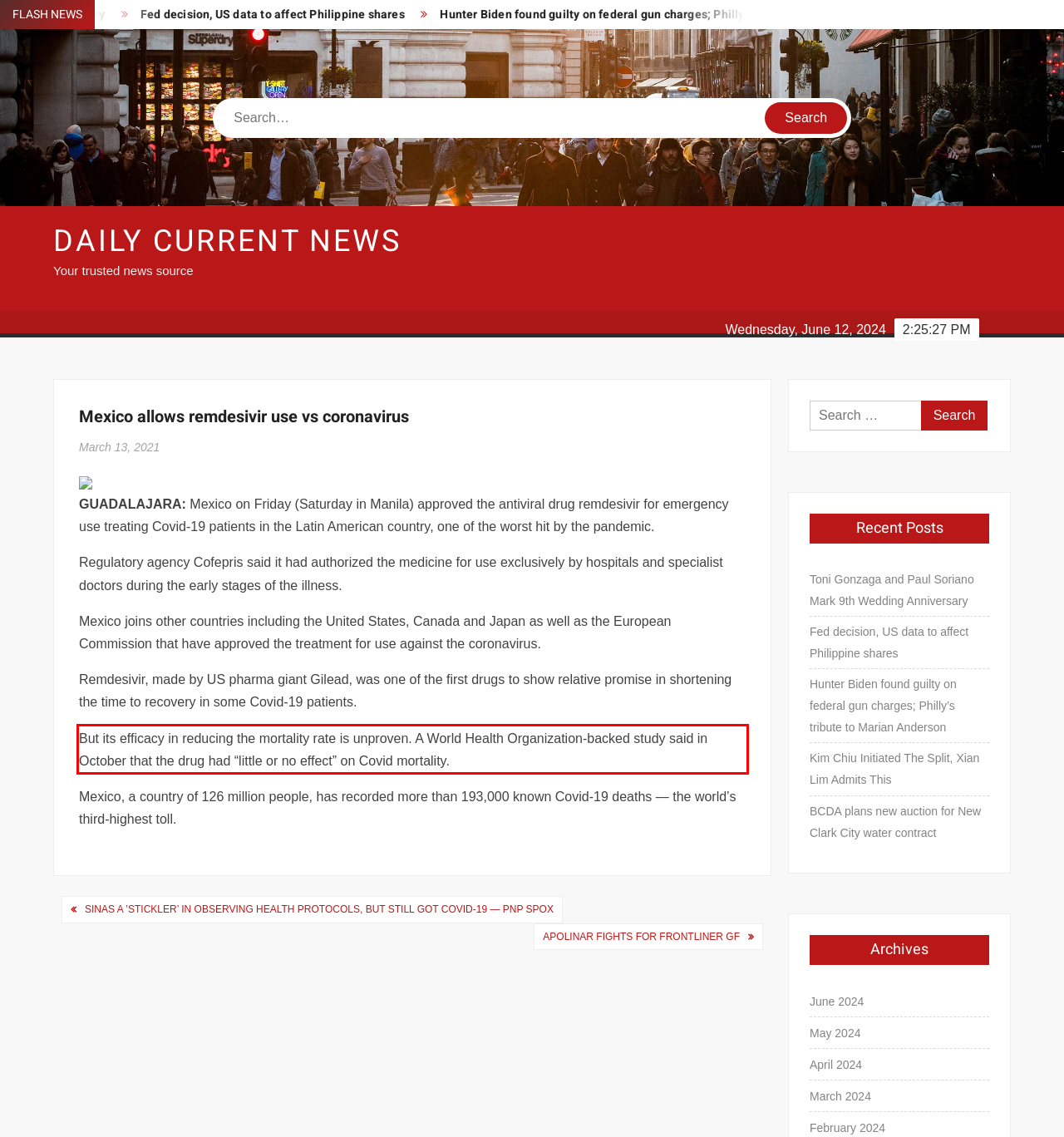Review the screenshot of the webpage and recognize the text inside the red rectangle bounding box. Provide the extracted text content.

But its efficacy in reducing the mortality rate is unproven. A World Health Organization-backed study said in October that the drug had “little or no effect” on Covid mortality.